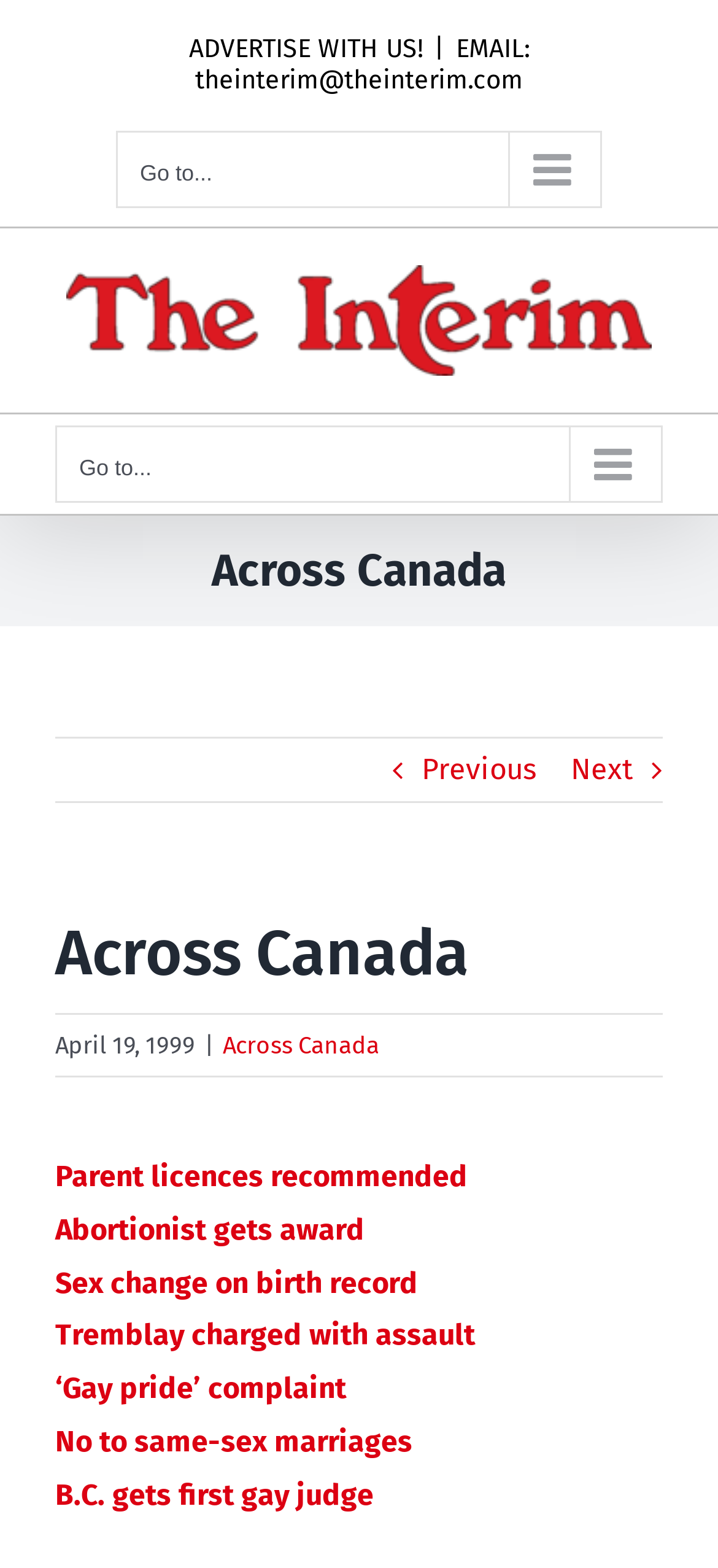Identify the bounding box coordinates of the area that should be clicked in order to complete the given instruction: "Click the 'ADVERTISE WITH US!' link". The bounding box coordinates should be four float numbers between 0 and 1, i.e., [left, top, right, bottom].

[0.263, 0.022, 0.588, 0.042]